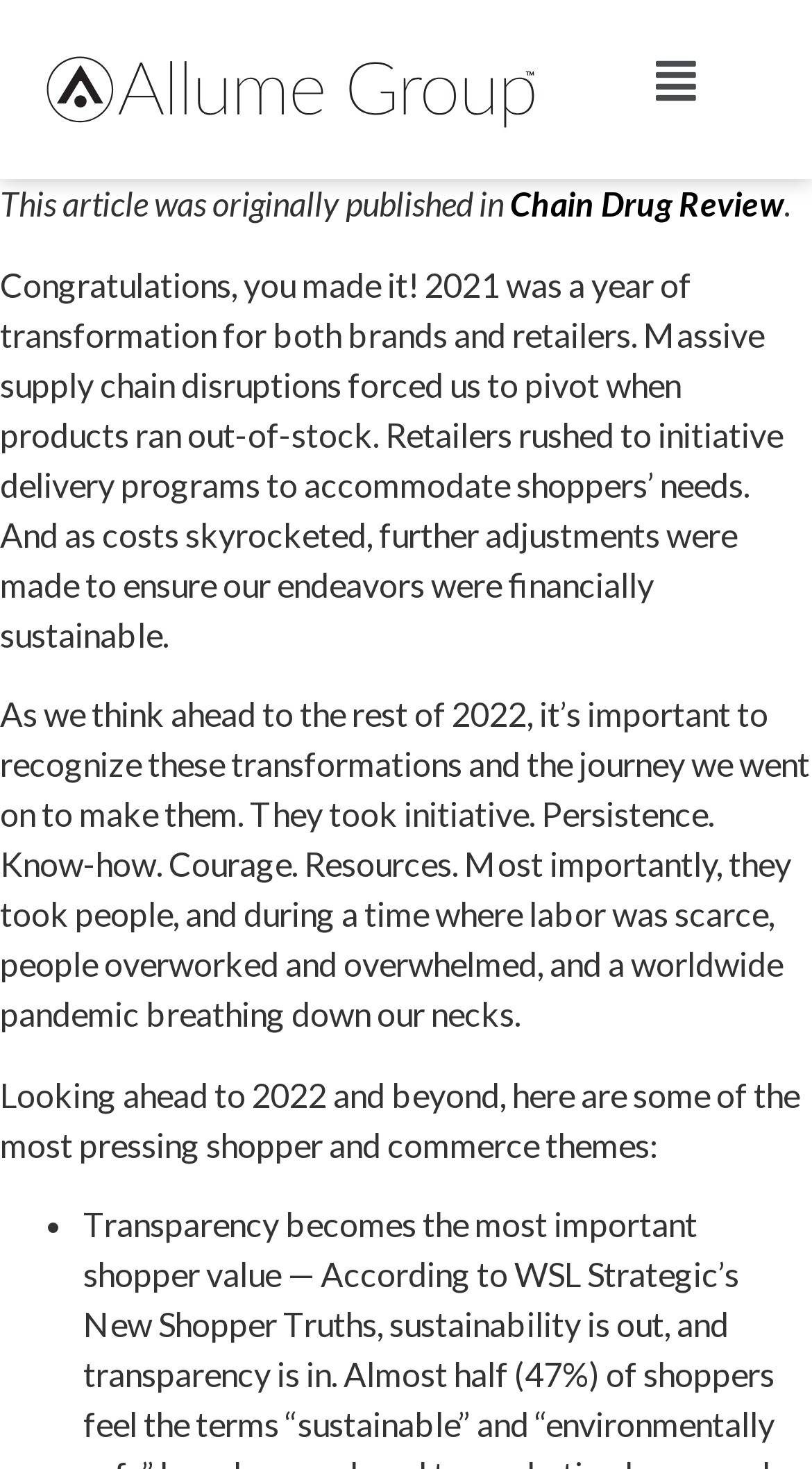What is the topic of the article?
Please provide a single word or phrase as your answer based on the screenshot.

commerce trends